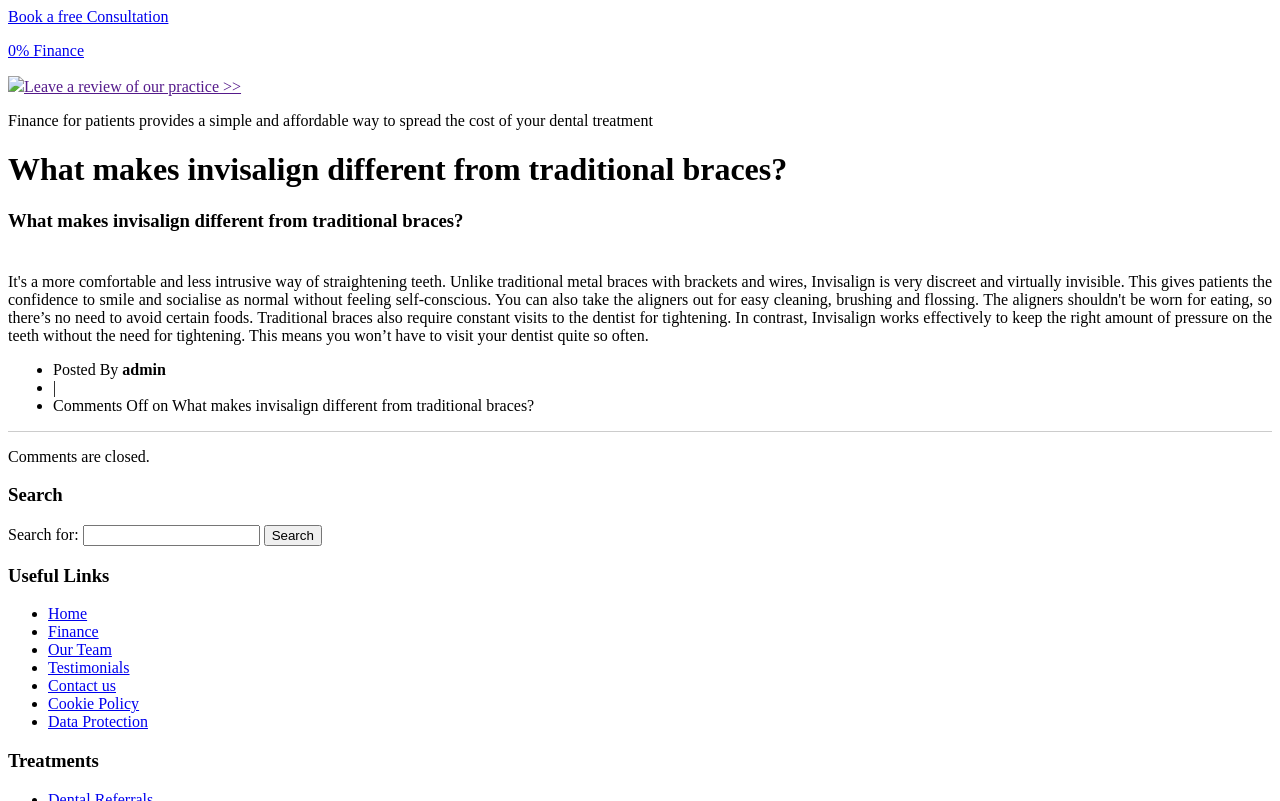Answer with a single word or phrase: 
What is the purpose of the 'Search' feature?

To search the website